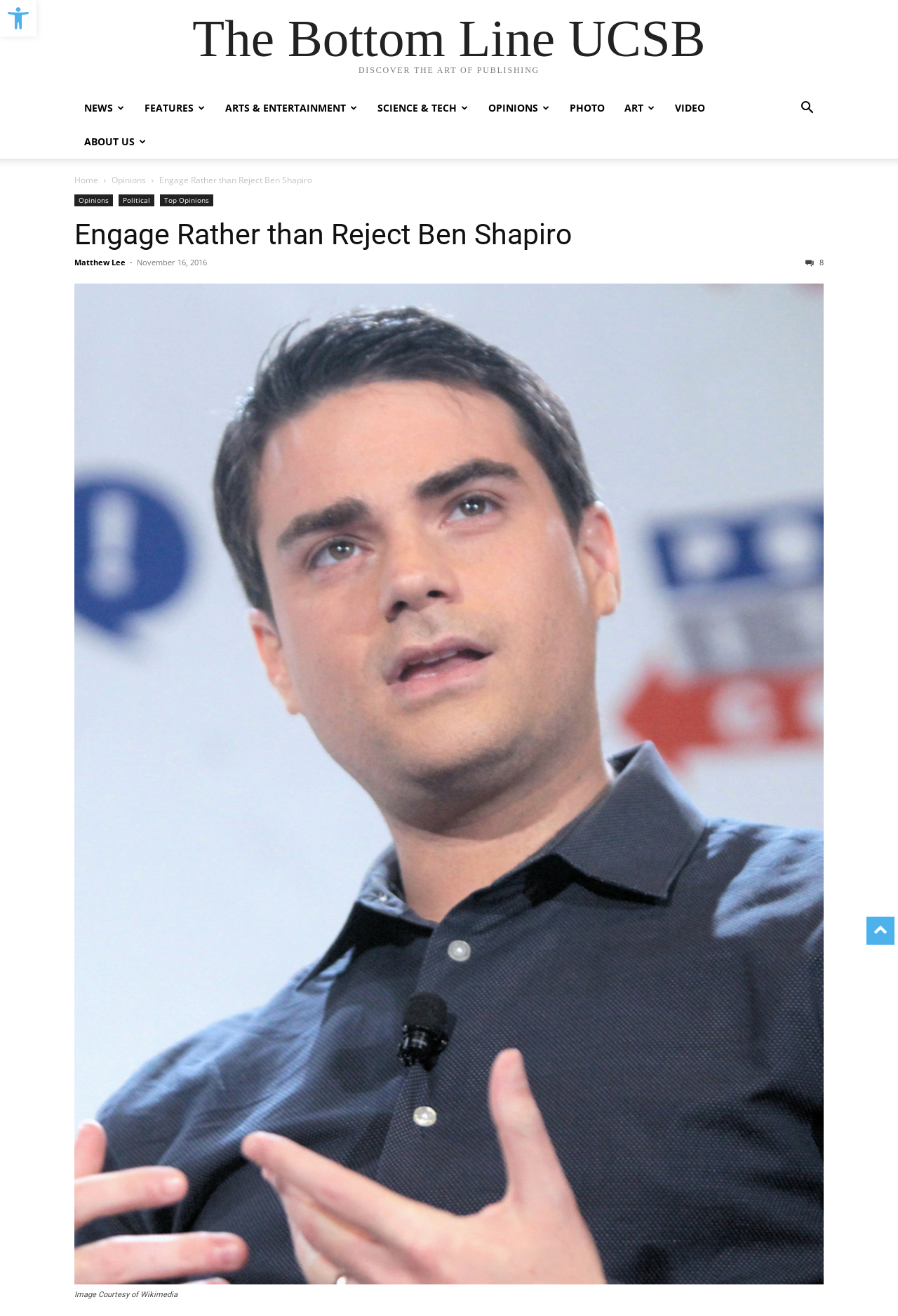Extract the bounding box of the UI element described as: "Hosting".

None